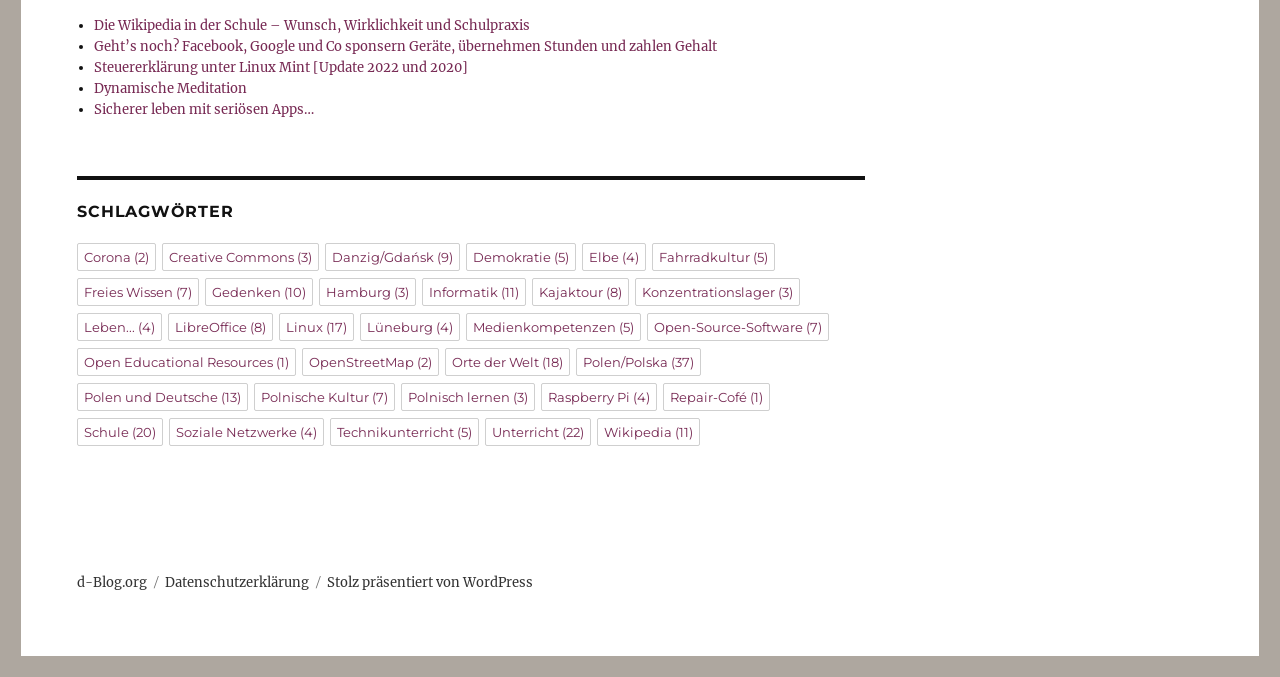Provide the bounding box coordinates of the area you need to click to execute the following instruction: "Click on the link 'd-Blog.org'".

[0.06, 0.847, 0.115, 0.873]